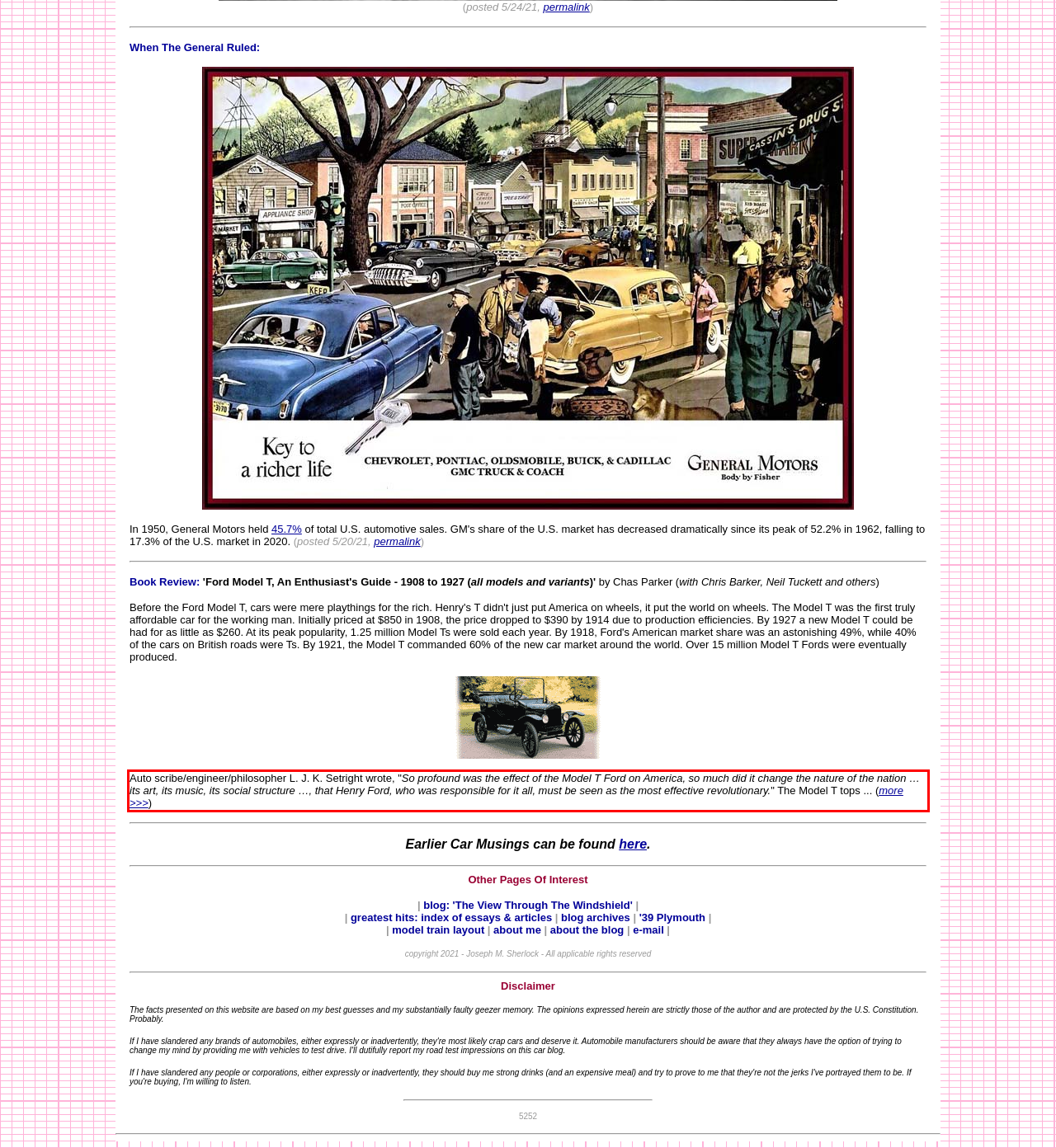Identify the text inside the red bounding box in the provided webpage screenshot and transcribe it.

Auto scribe/engineer/philosopher L. J. K. Setright wrote, "So profound was the effect of the Model T Ford on America, so much did it change the nature of the nation … its art, its music, its social structure …, that Henry Ford, who was responsible for it all, must be seen as the most effective revolutionary." The Model T tops ... (more >>>)